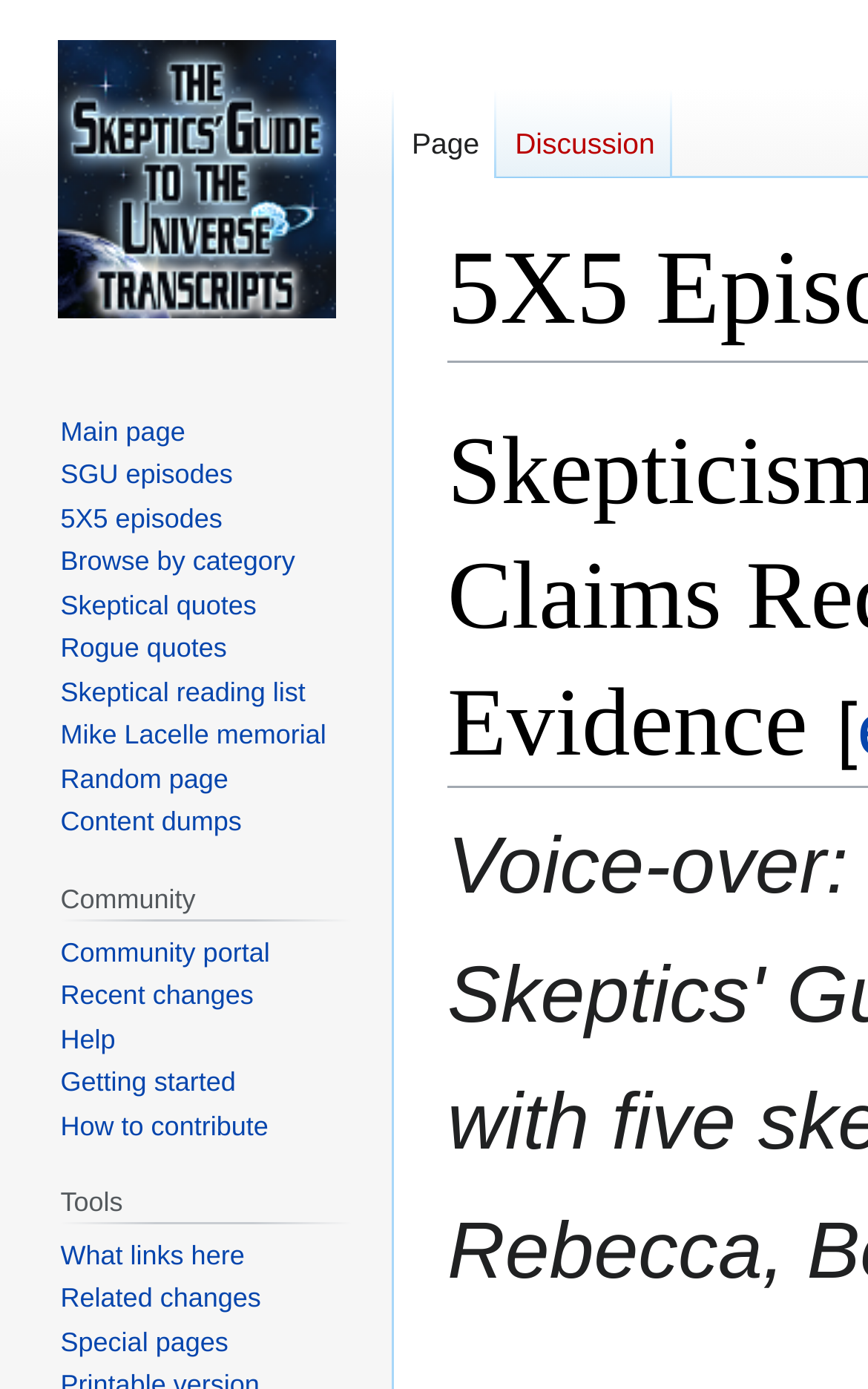Given the element description title="Visit the main page", identify the bounding box coordinates for the UI element on the webpage screenshot. The format should be (top-left x, top-left y, bottom-right x, bottom-right y), with values between 0 and 1.

[0.021, 0.0, 0.431, 0.256]